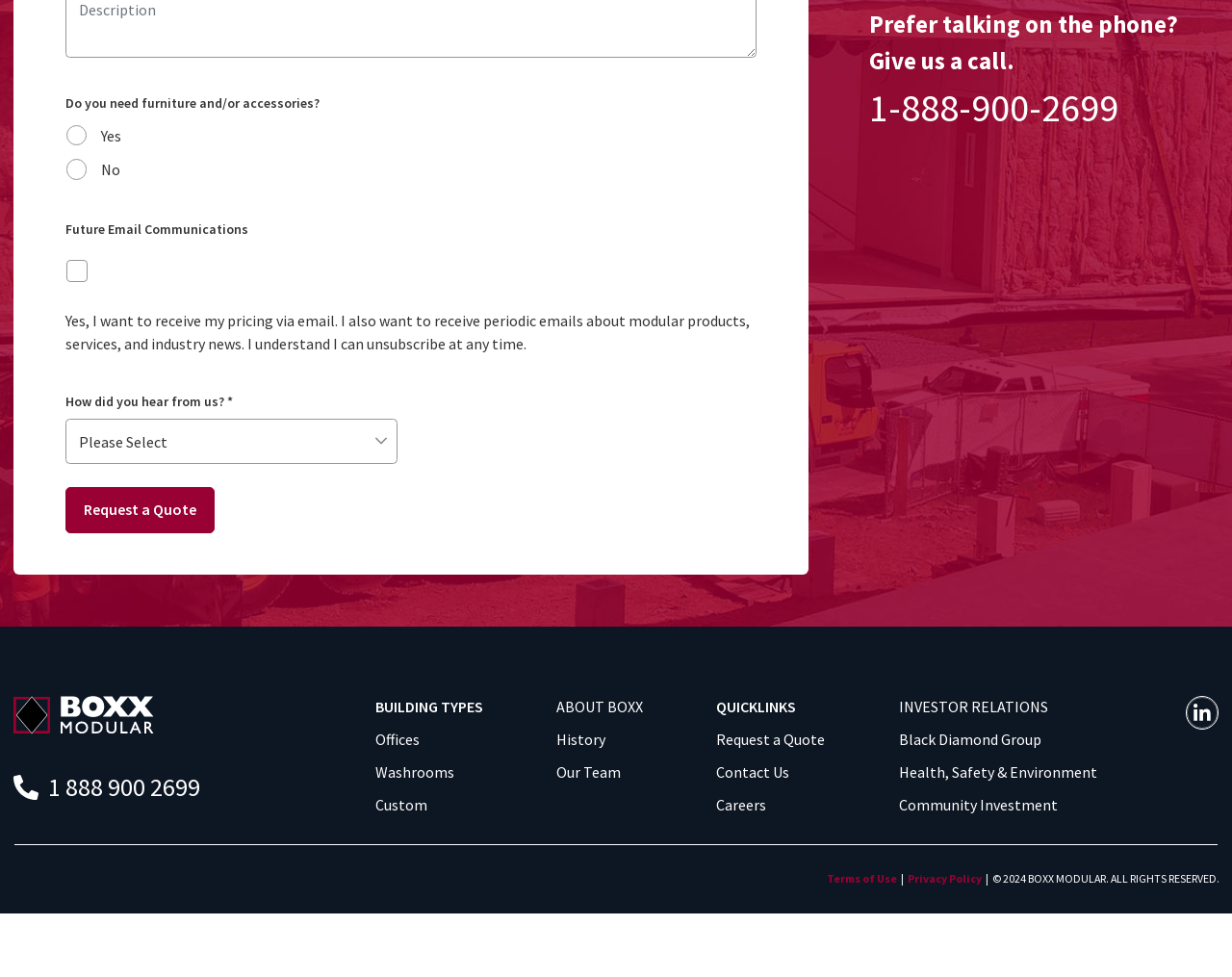Locate the bounding box of the UI element with the following description: "collect user data".

None